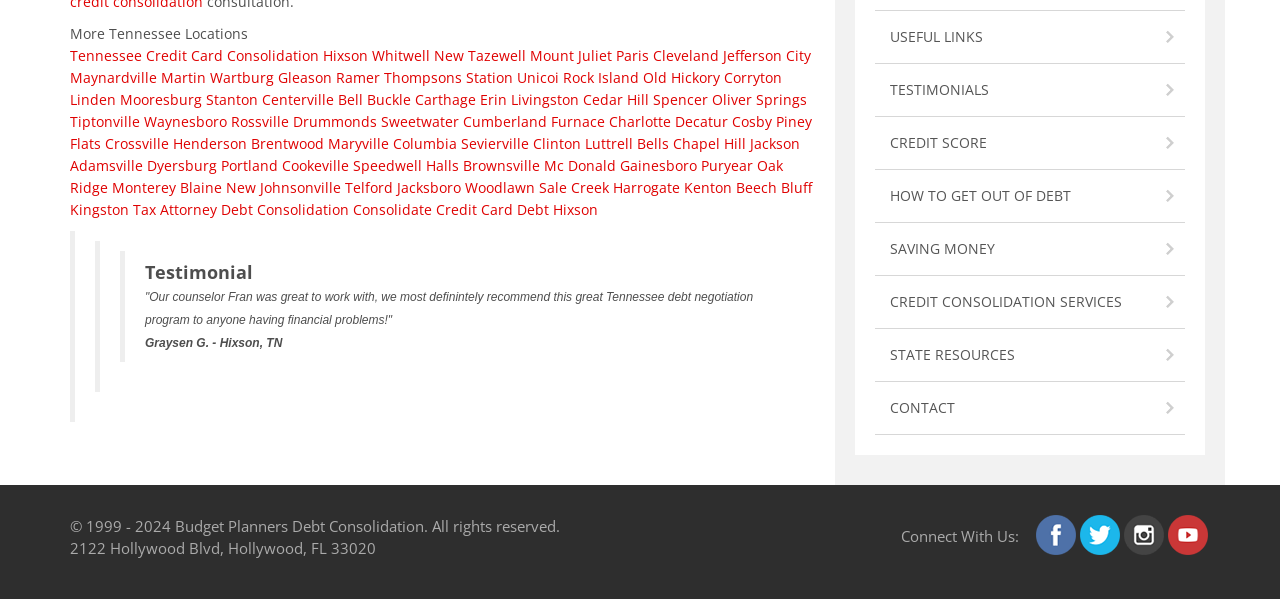Please determine the bounding box coordinates for the element that should be clicked to follow these instructions: "Visit Credit Card Consolidation Hixson".

[0.114, 0.077, 0.288, 0.109]